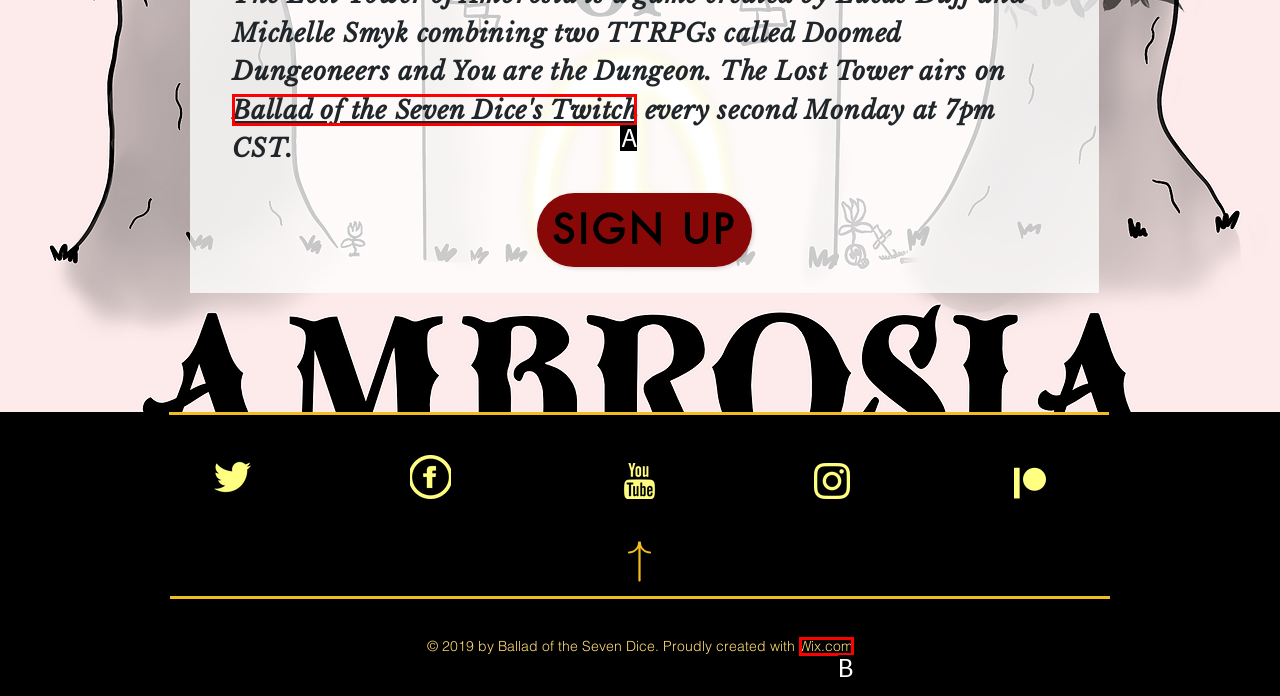Find the HTML element that corresponds to the description: Wix.com. Indicate your selection by the letter of the appropriate option.

B